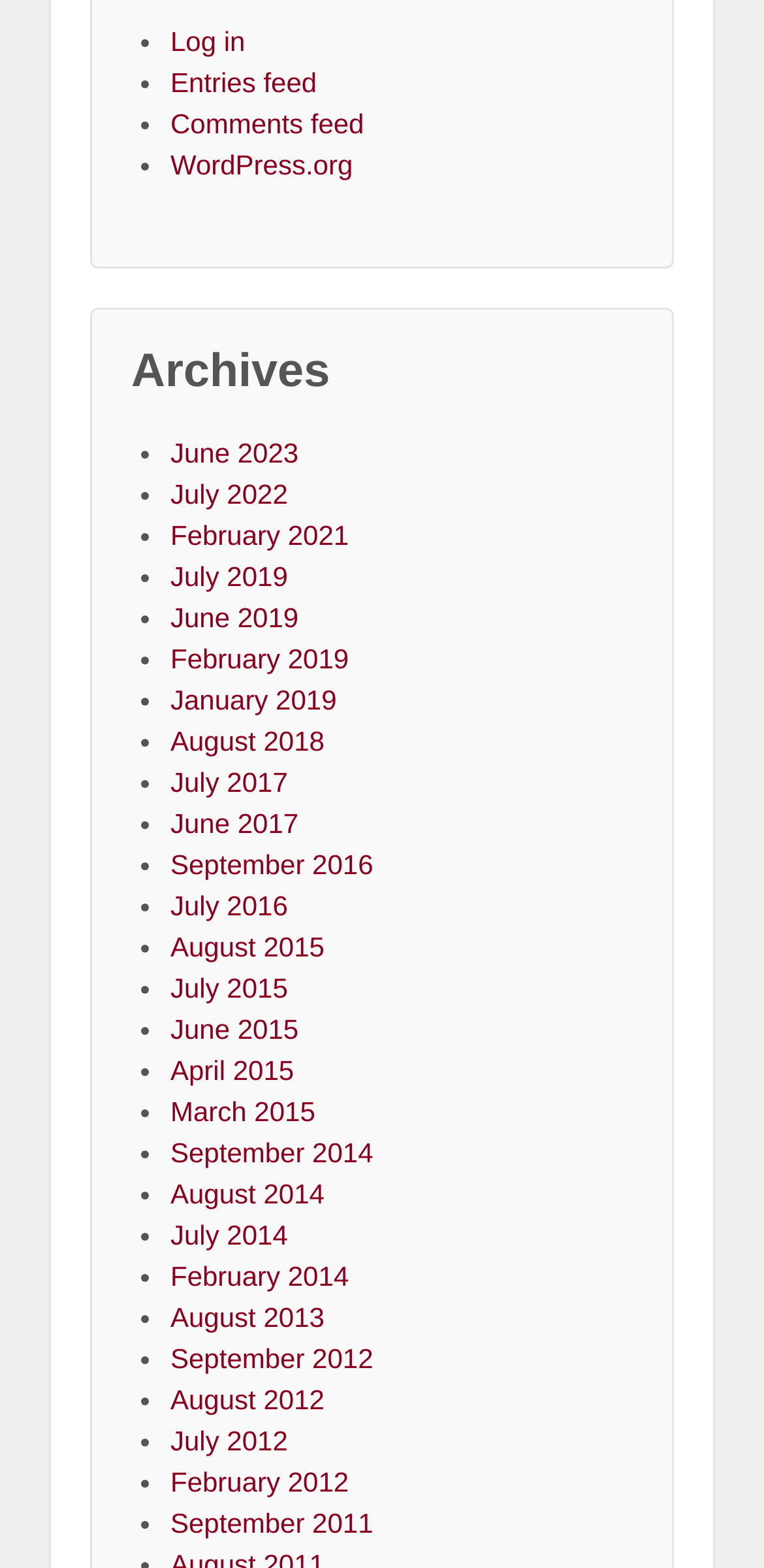Please find the bounding box coordinates of the section that needs to be clicked to achieve this instruction: "check SAWHAU".

None